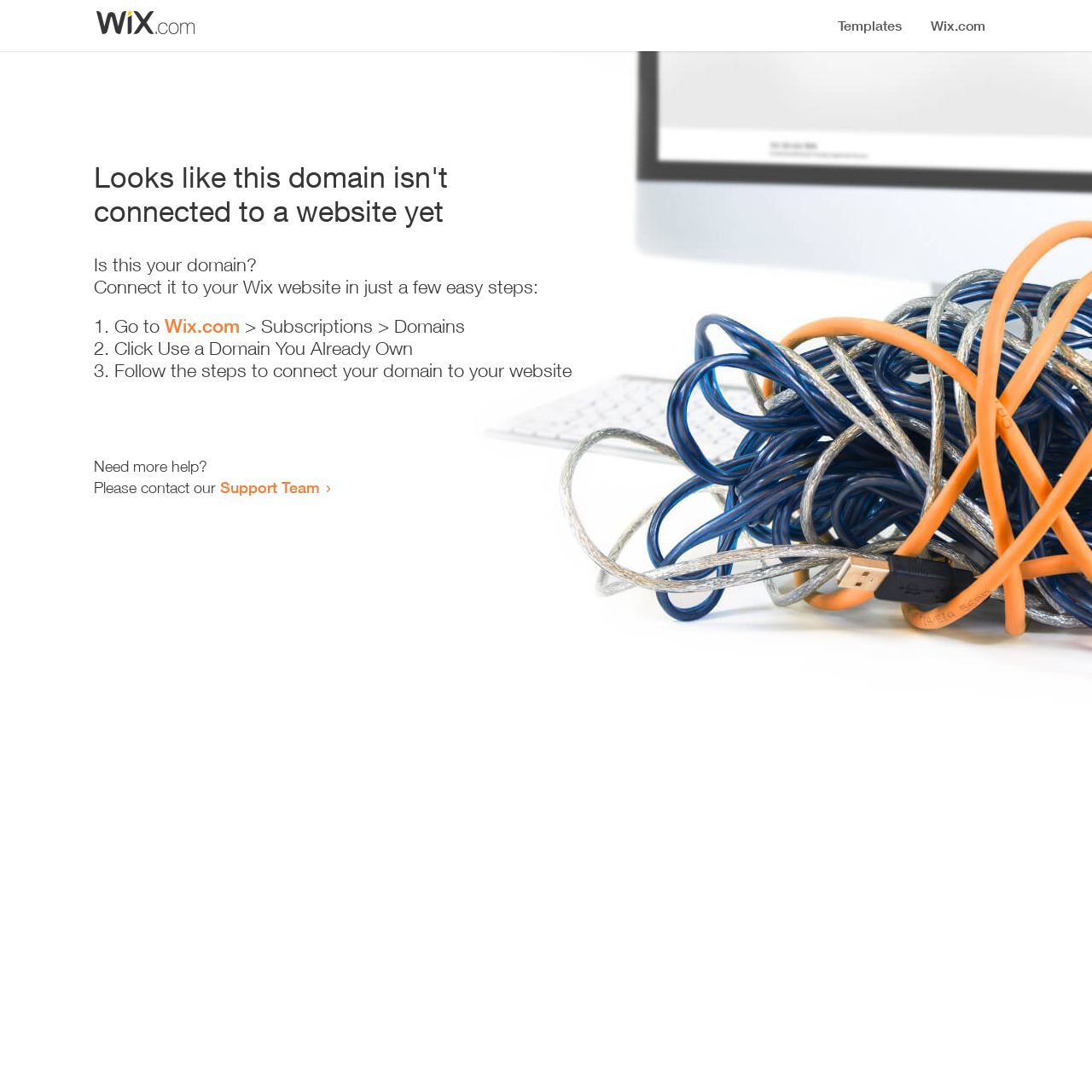Determine the main headline from the webpage and extract its text.

Looks like this domain isn't
connected to a website yet